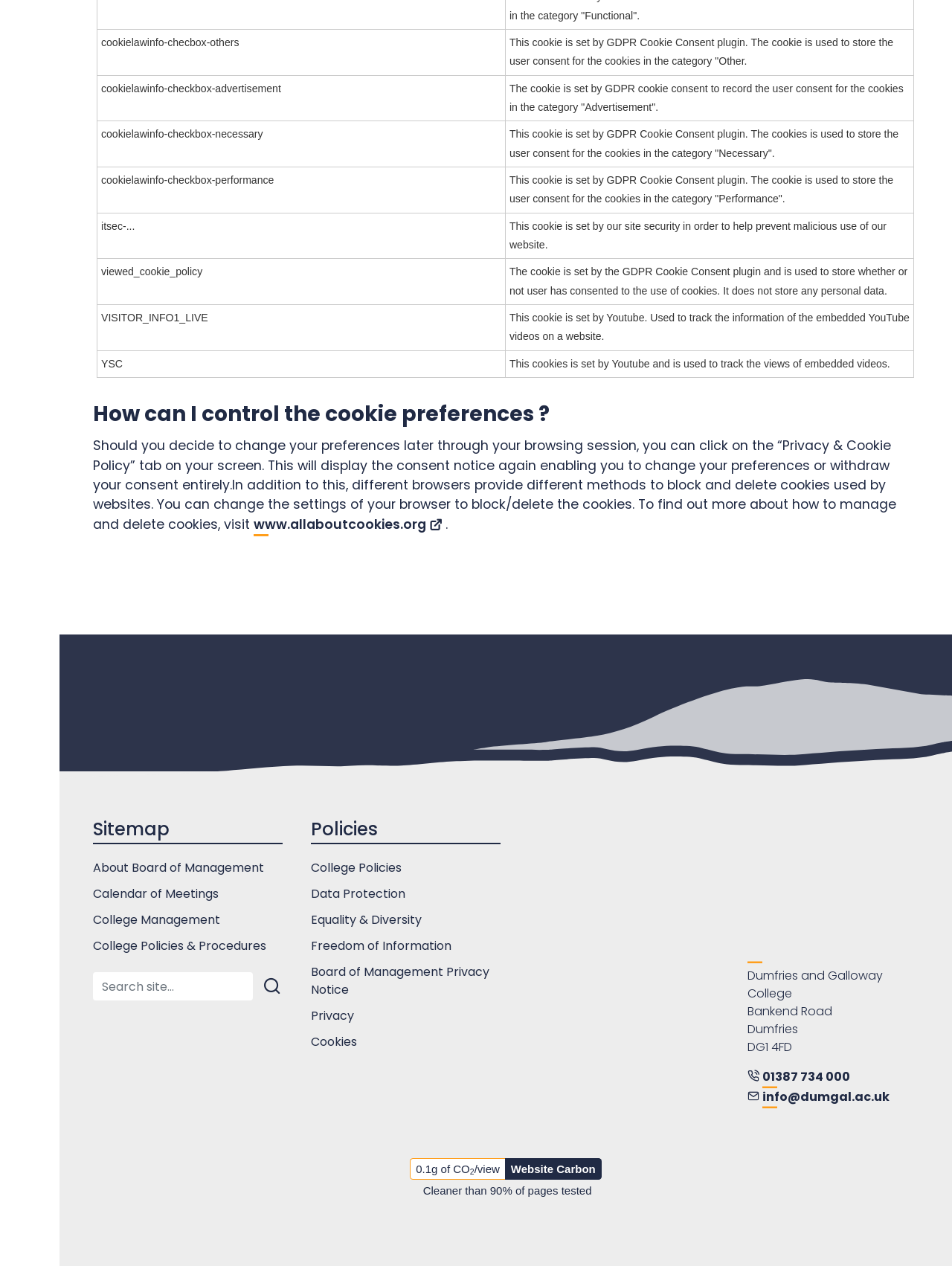Please determine the bounding box coordinates of the area that needs to be clicked to complete this task: 'Visit the 'College Policies' page'. The coordinates must be four float numbers between 0 and 1, formatted as [left, top, right, bottom].

[0.327, 0.677, 0.422, 0.697]